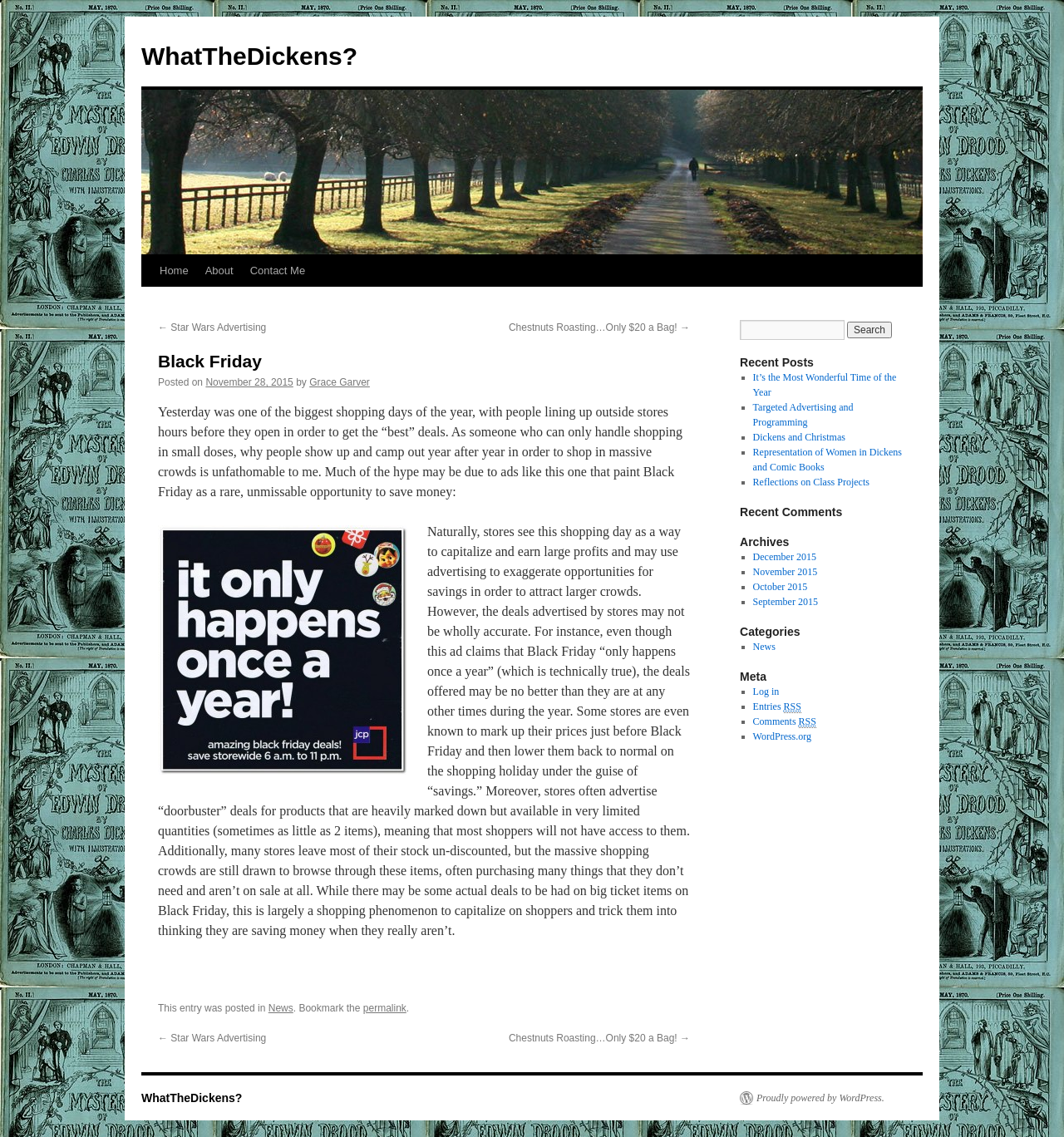Using the details from the image, please elaborate on the following question: What is the platform powering the website?

I found the platform by looking at the text 'Proudly powered by WordPress.' at the bottom of the webpage, which indicates that the website is built using WordPress.